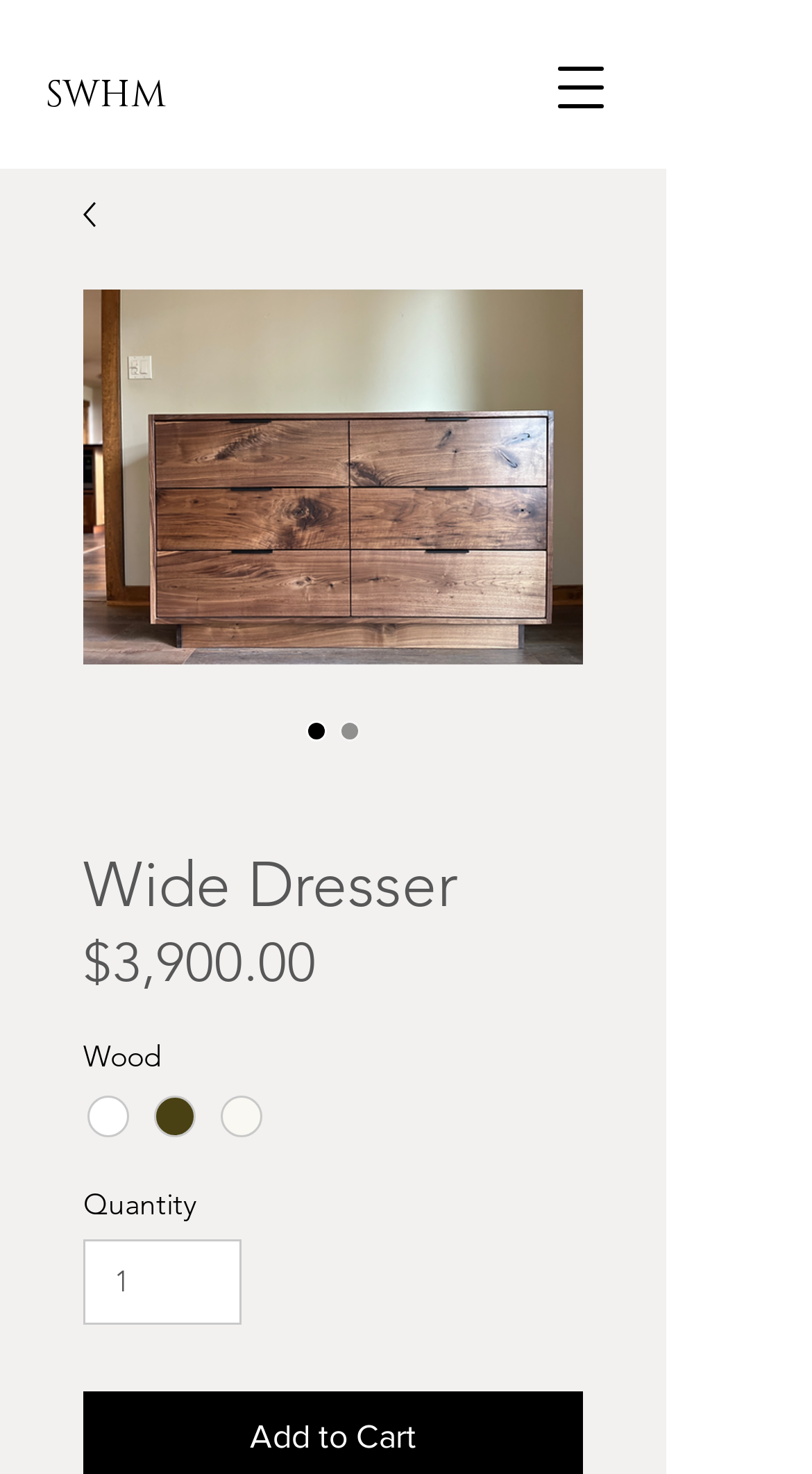From the webpage screenshot, predict the bounding box of the UI element that matches this description: "parent_node: SWHM aria-label="Open navigation menu"".

[0.651, 0.024, 0.779, 0.095]